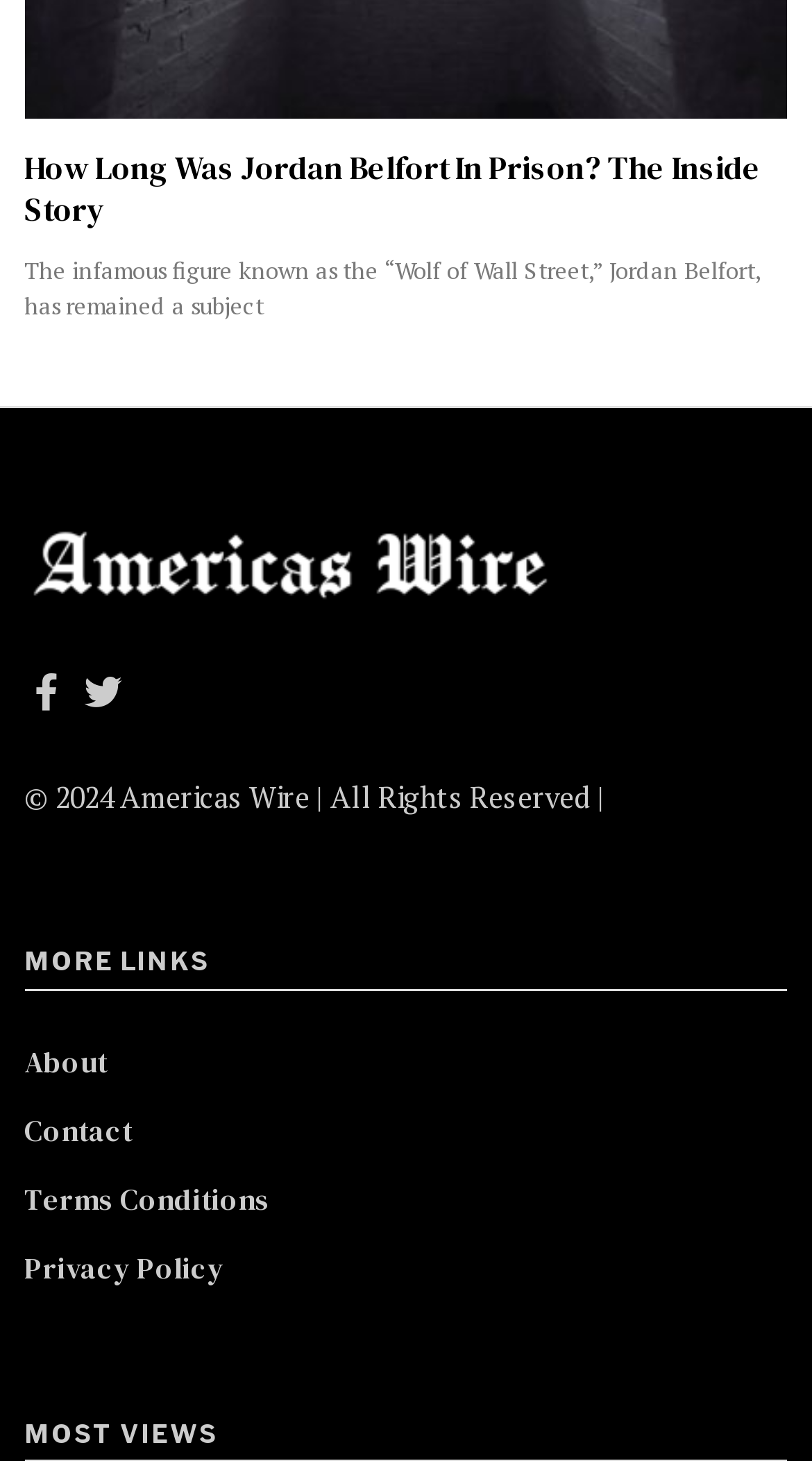Can you determine the bounding box coordinates of the area that needs to be clicked to fulfill the following instruction: "Read the article about Jordan Belfort"?

[0.03, 0.1, 0.97, 0.158]